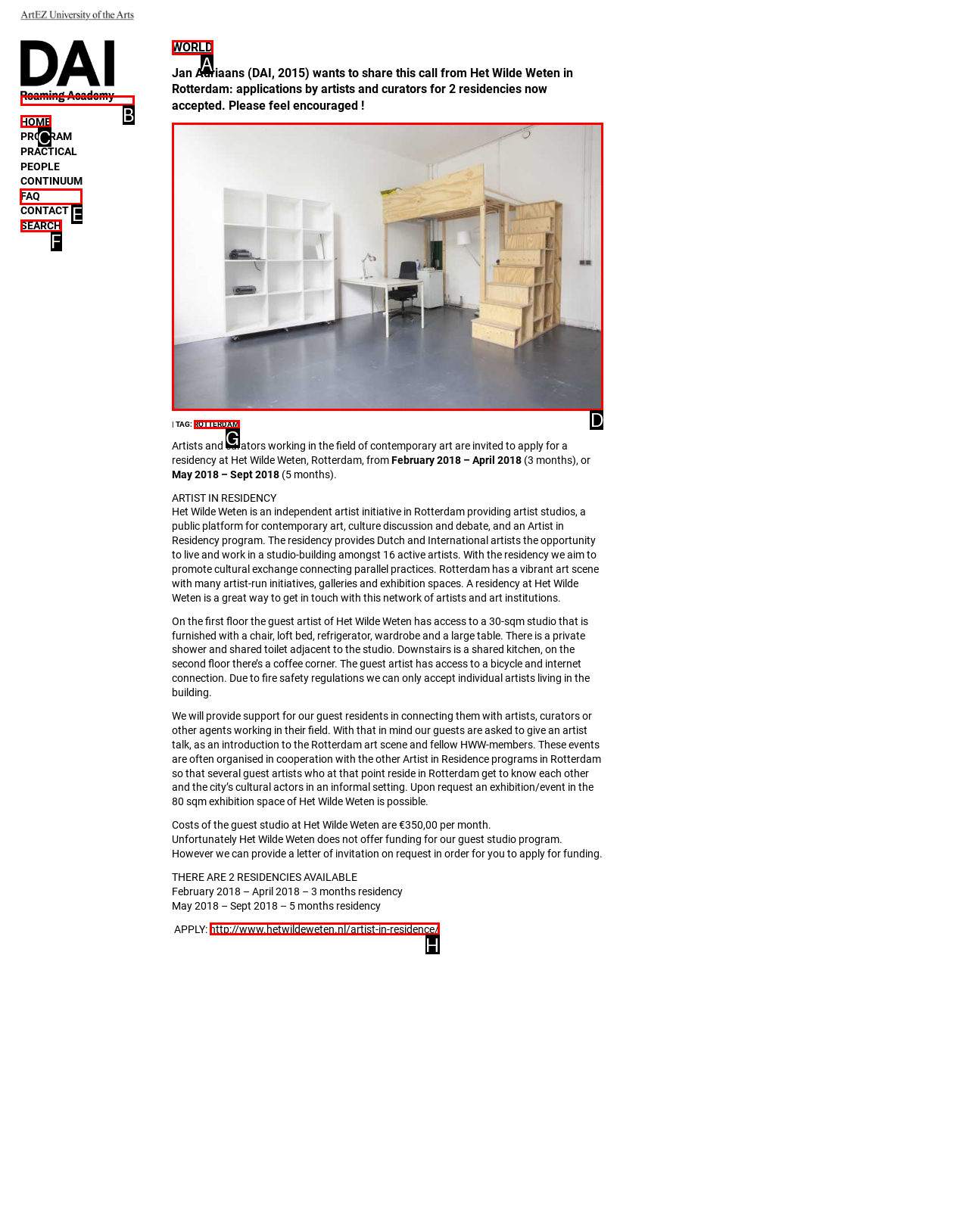Choose the HTML element you need to click to achieve the following task: Click on FAQ
Respond with the letter of the selected option from the given choices directly.

E